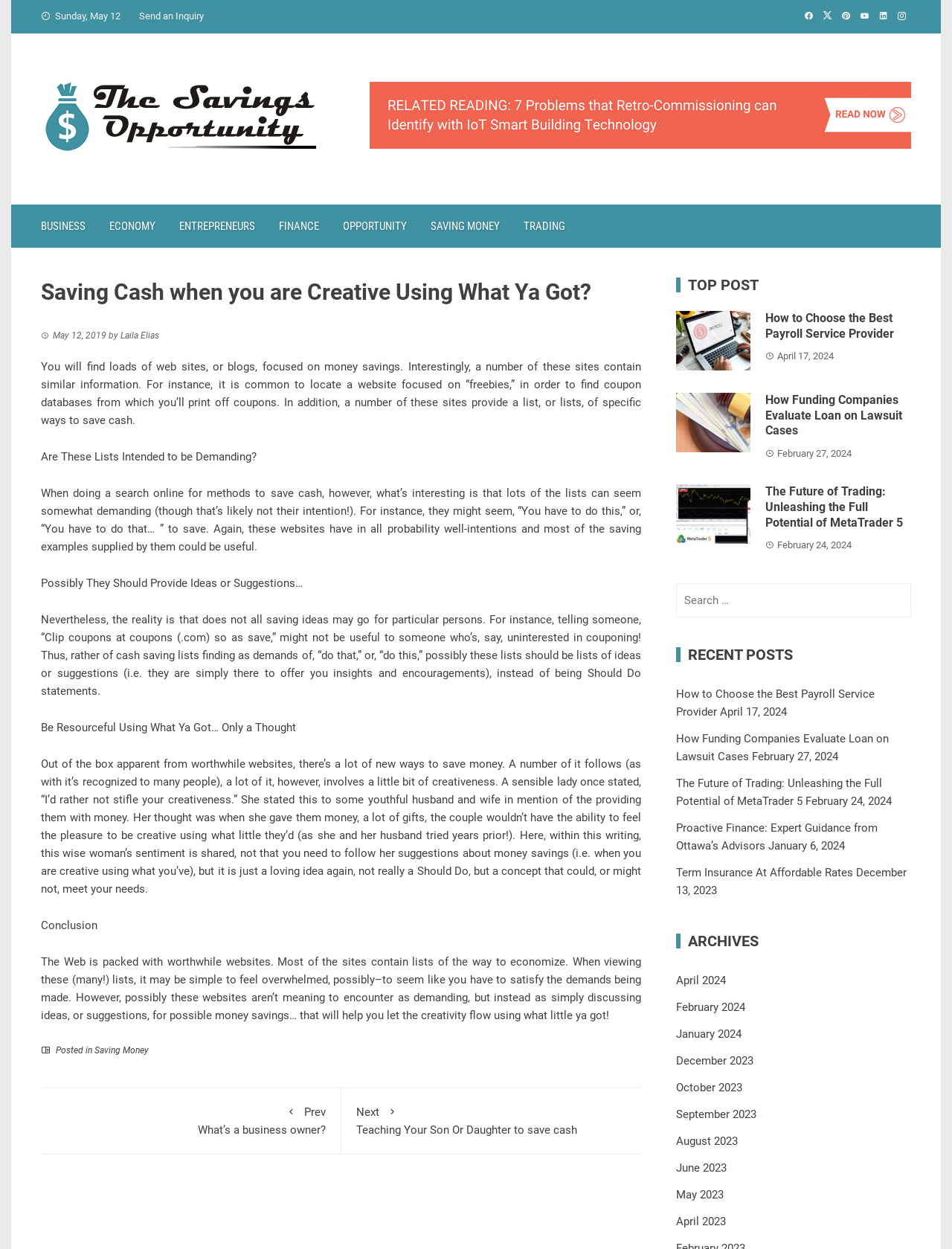Give a one-word or short-phrase answer to the following question: 
What is the title of the article?

Saving Cash when you are Creative Using What Ya Got?